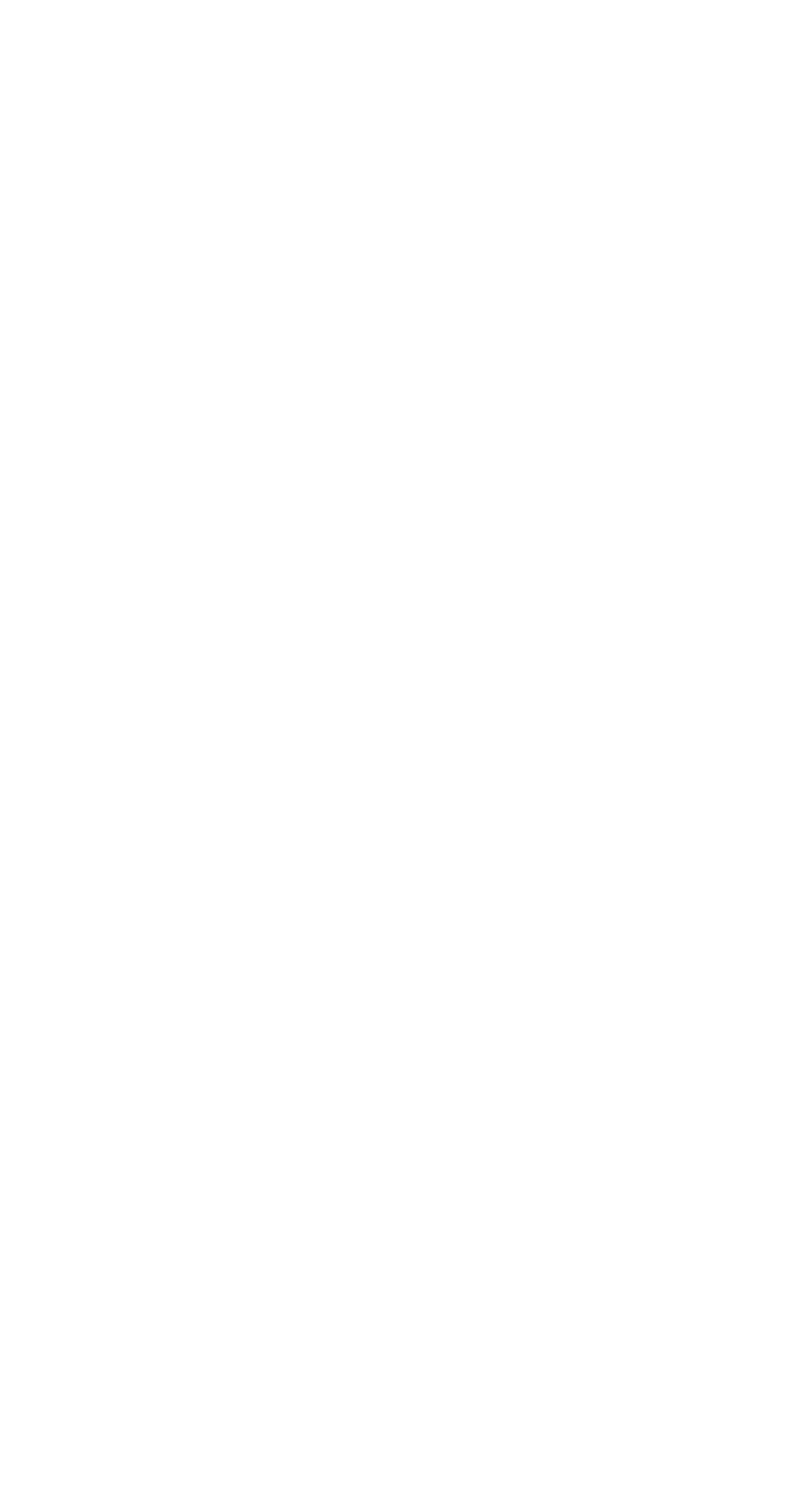Locate the bounding box coordinates of the area you need to click to fulfill this instruction: 'View Annual Reports'. The coordinates must be in the form of four float numbers ranging from 0 to 1: [left, top, right, bottom].

[0.038, 0.183, 0.292, 0.207]